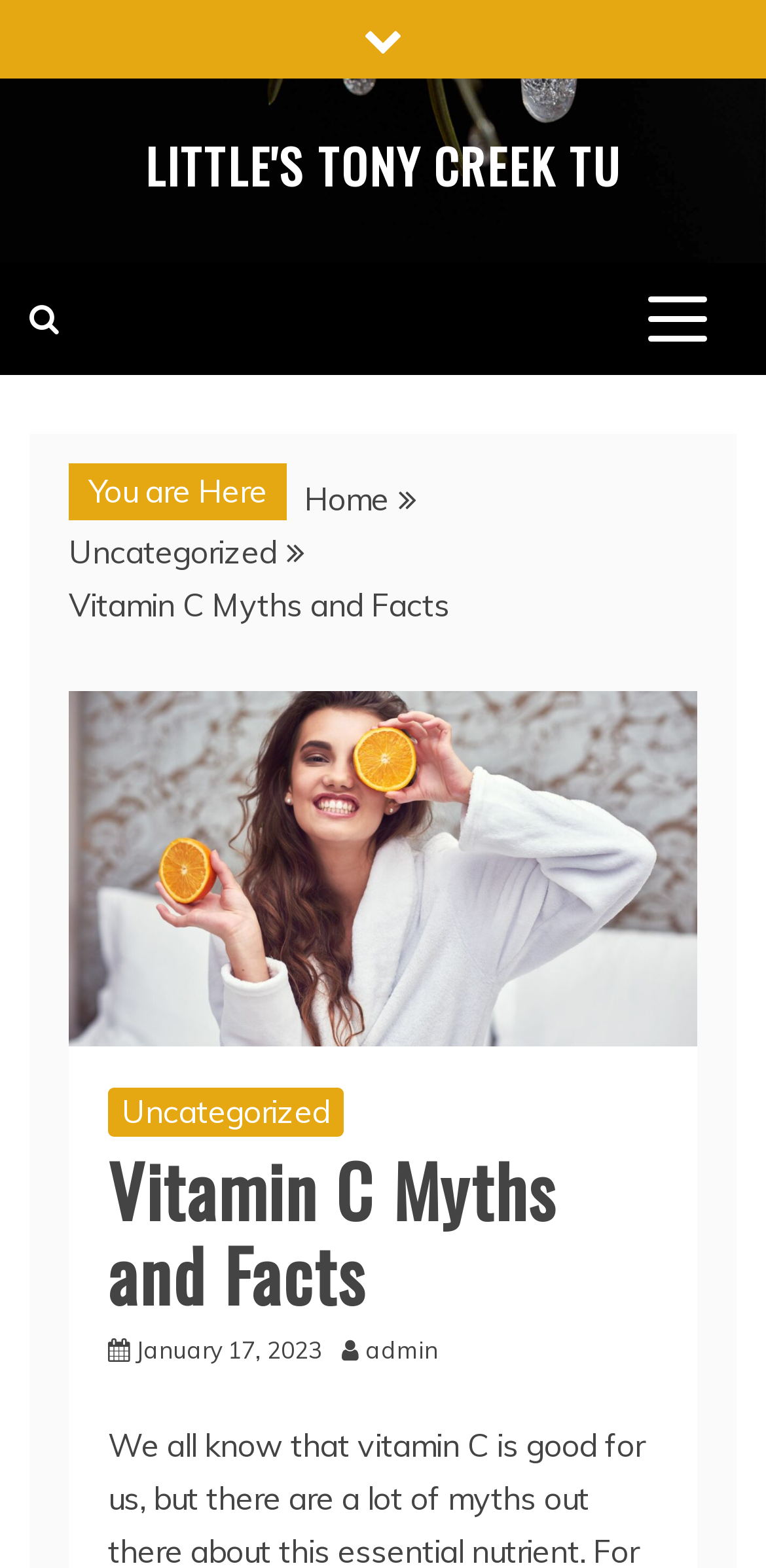Using the provided description Home, find the bounding box coordinates for the UI element. Provide the coordinates in (top-left x, top-left y, bottom-right x, bottom-right y) format, ensuring all values are between 0 and 1.

[0.397, 0.305, 0.508, 0.33]